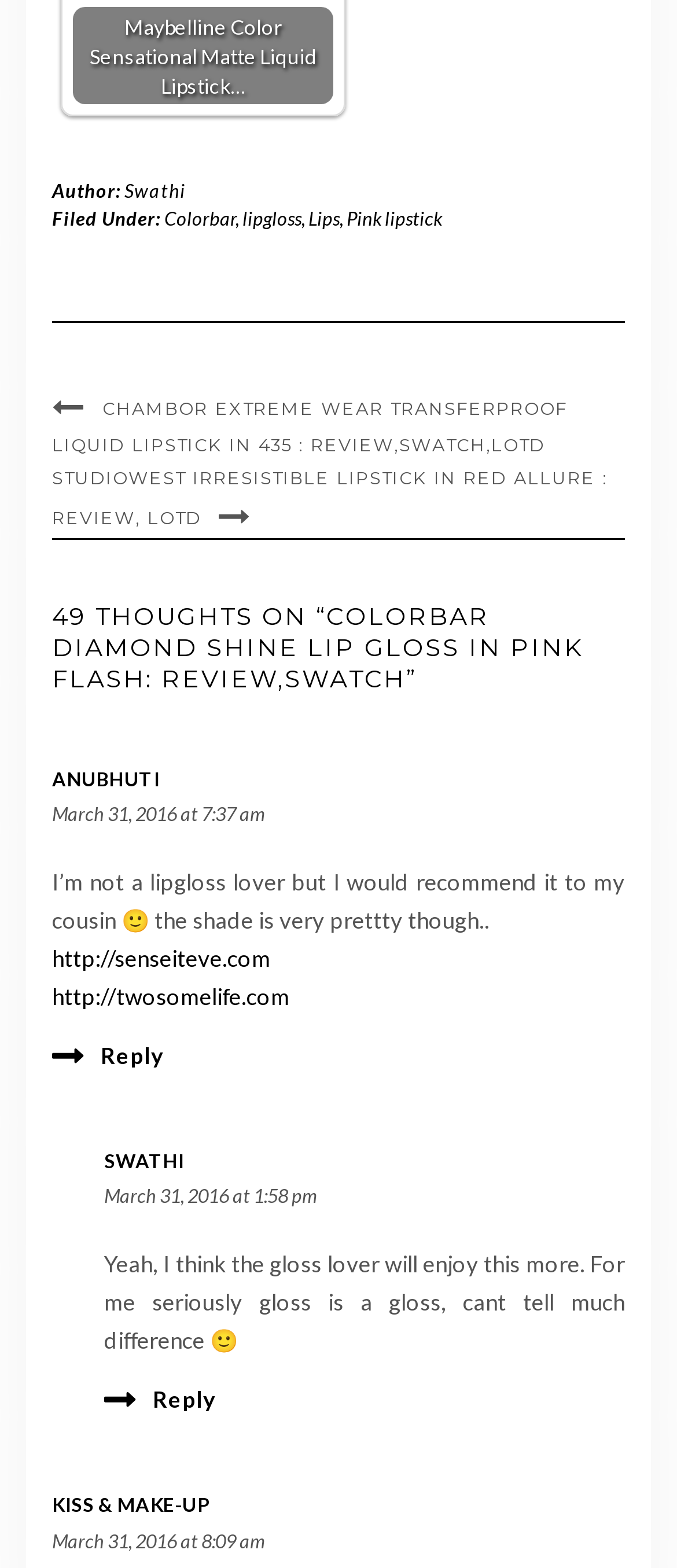Give a one-word or one-phrase response to the question:
What is the topic of the article?

Lipstick review